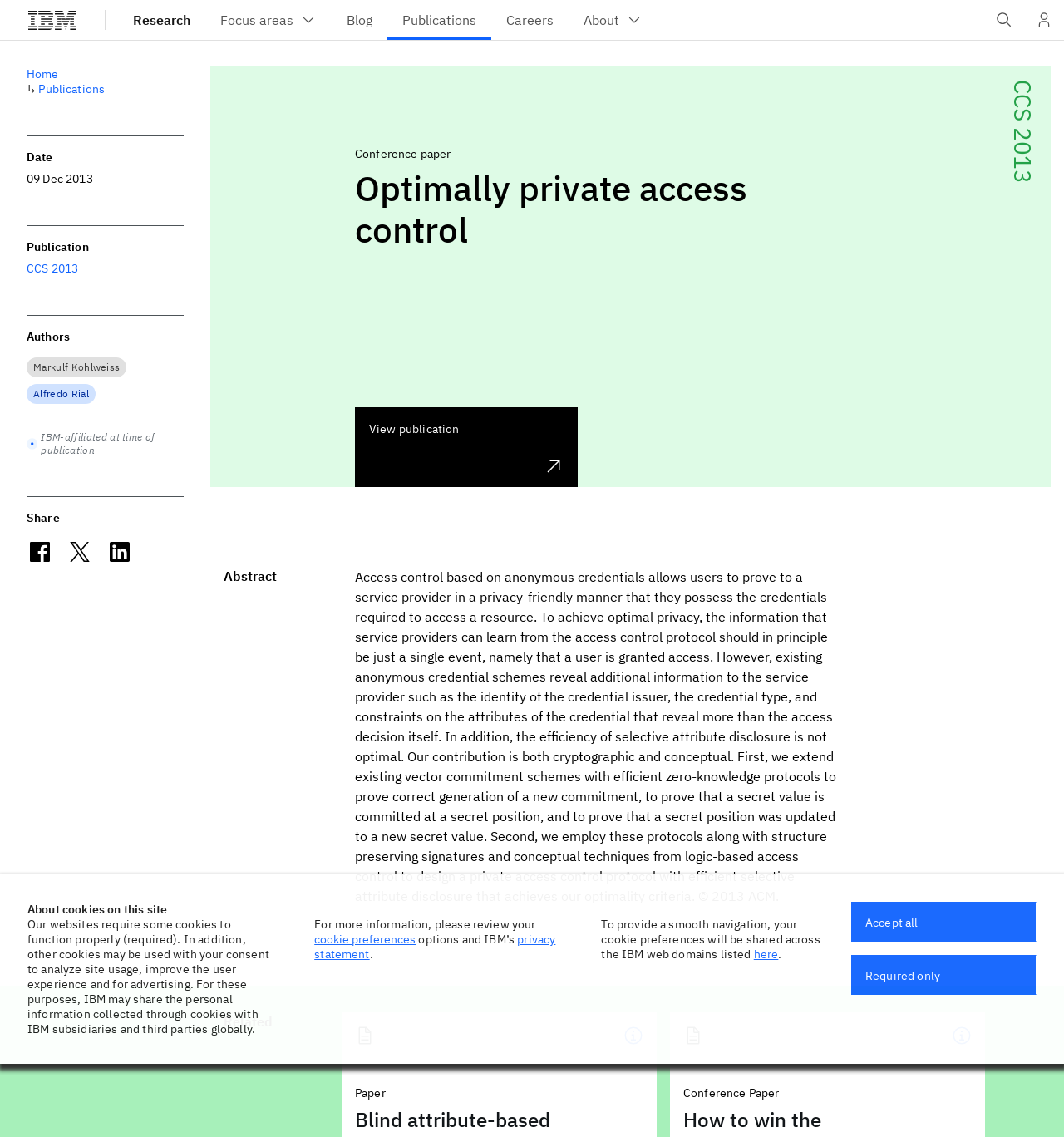How many authors are listed for the paper?
Please answer using one word or phrase, based on the screenshot.

2